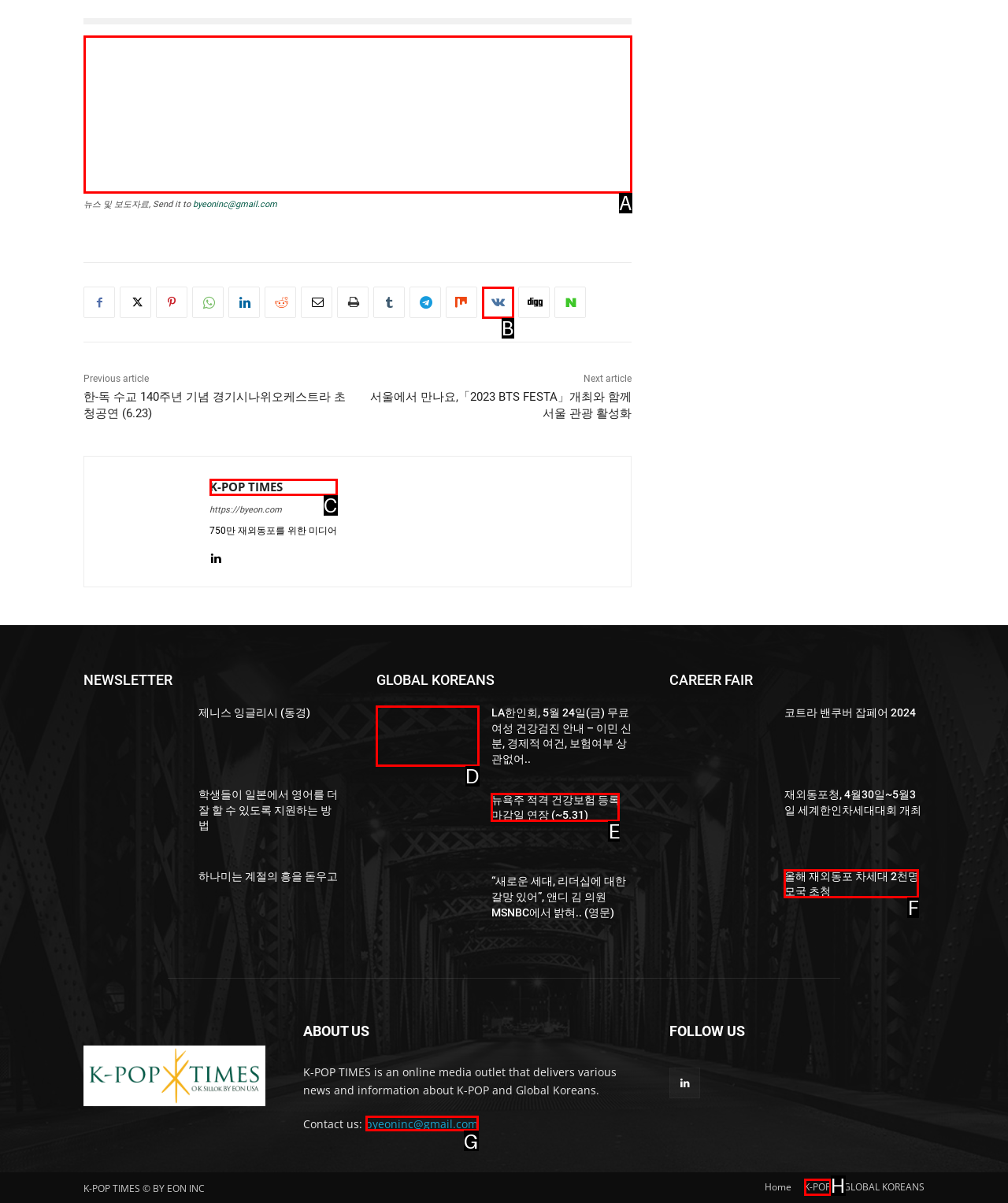Indicate the HTML element to be clicked to accomplish this task: Read the article about 'LA한인회, 5월 24일(금) 무료 여성 건강검진 안내' Respond using the letter of the correct option.

D